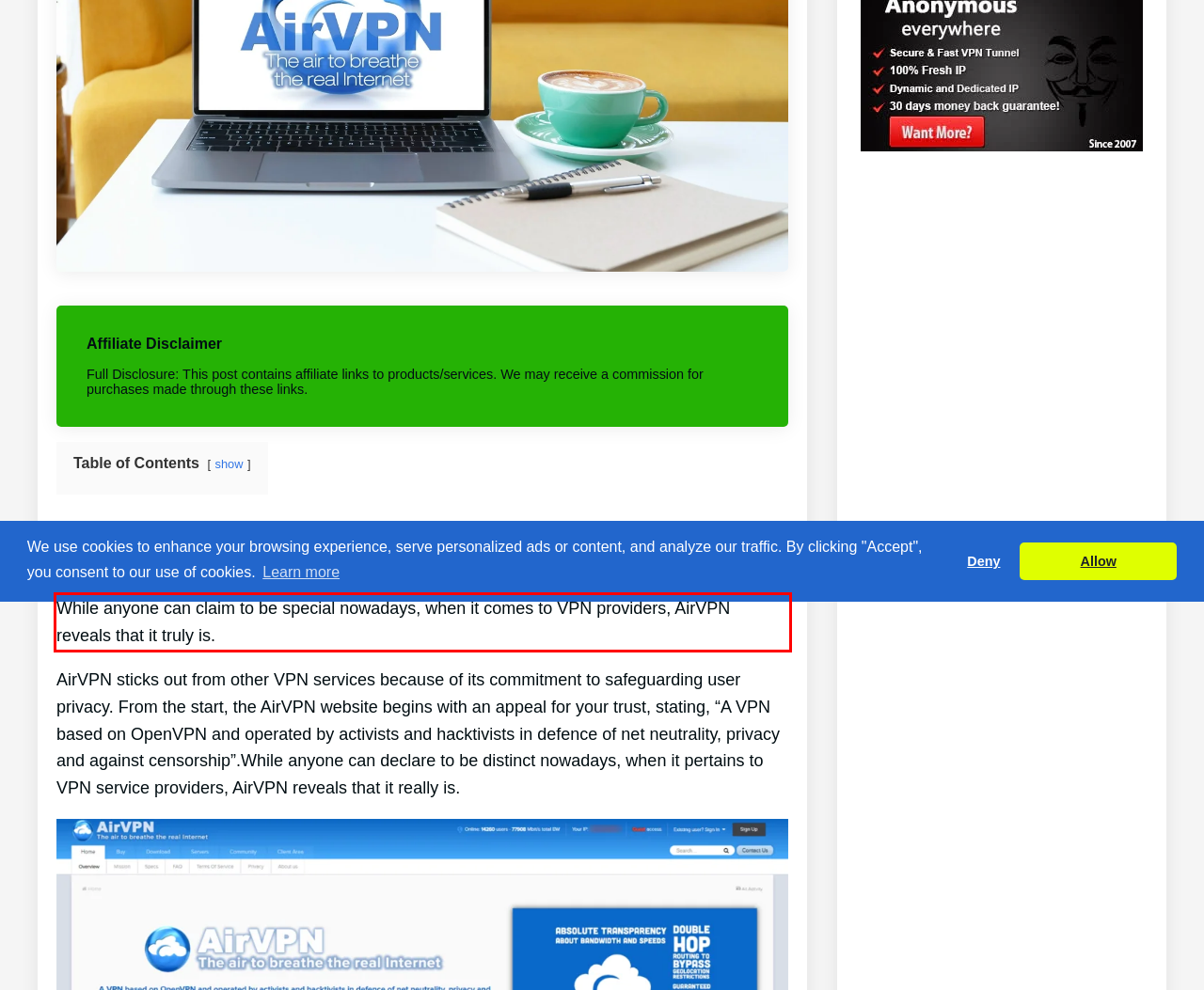The screenshot provided shows a webpage with a red bounding box. Apply OCR to the text within this red bounding box and provide the extracted content.

While anyone can claim to be special nowadays, when it comes to VPN providers, AirVPN reveals that it truly is.